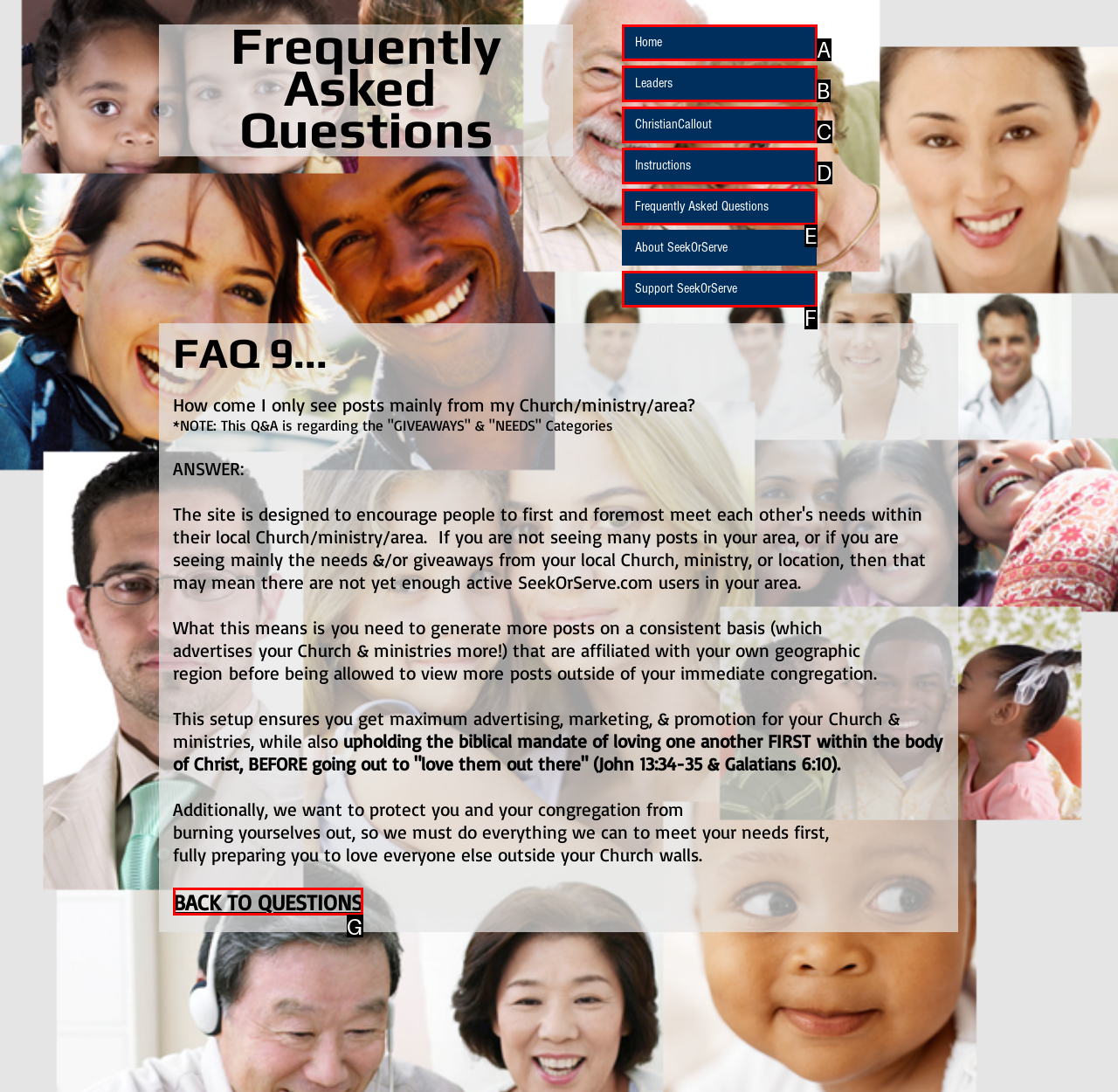Based on the description: BACK TO QUESTIONS, select the HTML element that fits best. Provide the letter of the matching option.

G